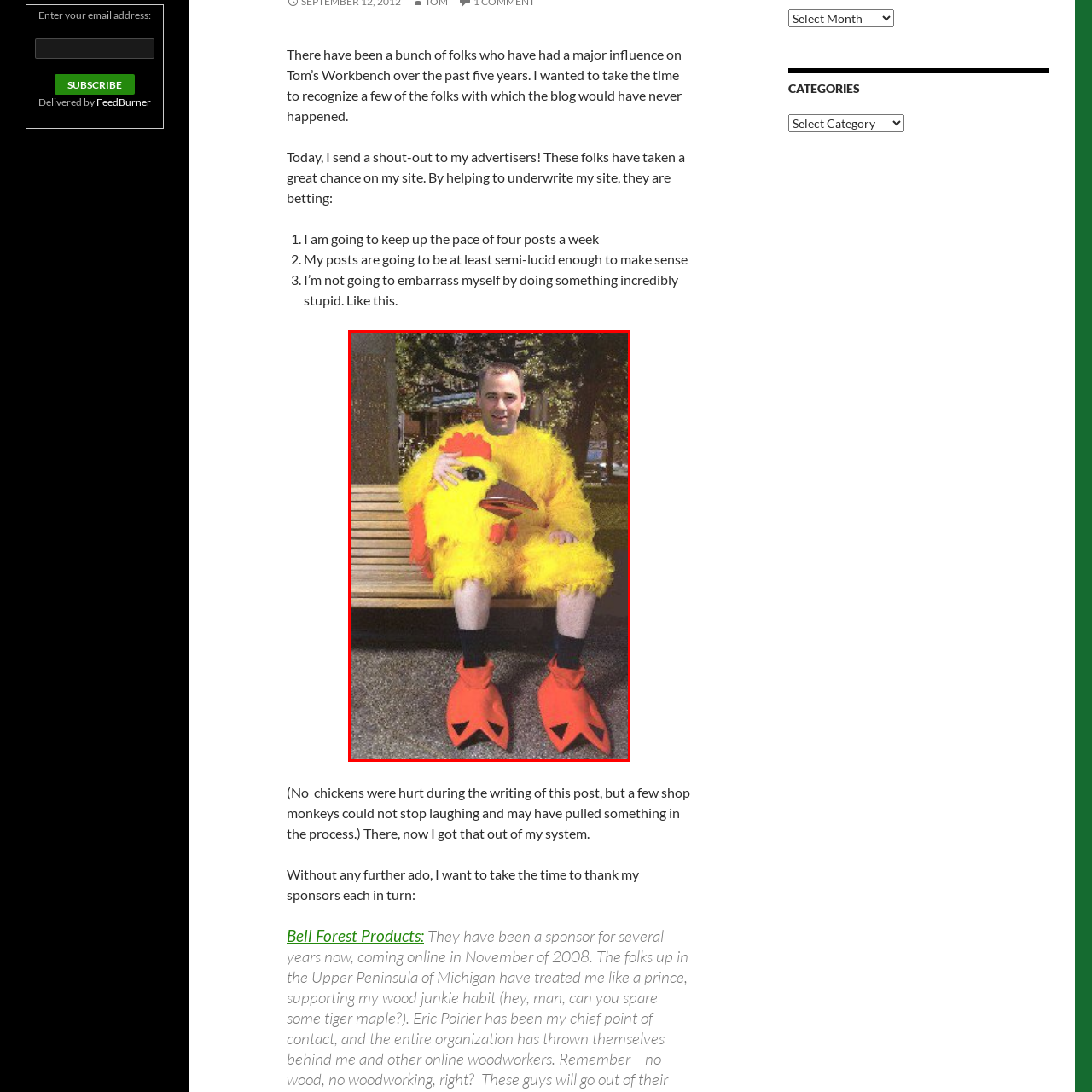What is the person holding?
Review the image marked by the red bounding box and deliver a detailed response to the question.

The person in the image is holding a prop chicken head in their left hand, which adds to the whimsical nature of the scene and complements the humorous tone of the associated blog post.